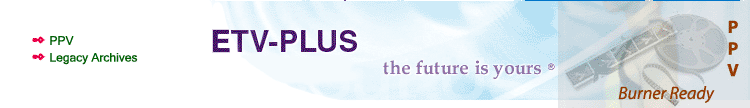What is symbolized by the hint of a film reel in the background?
Refer to the image and give a detailed answer to the question.

The hint of a film reel in the background is described as symbolizing the content focus on video services, further articulating the purpose of the site.